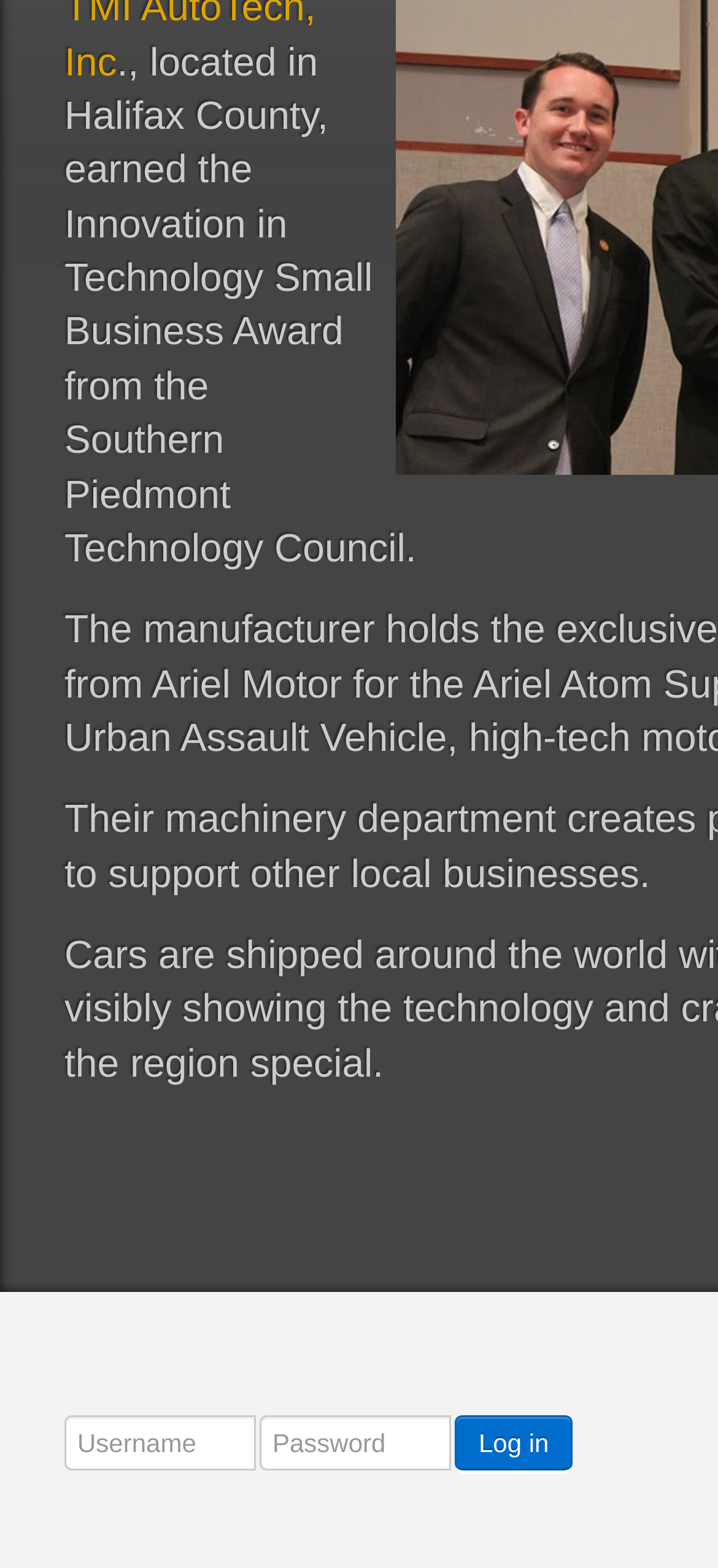Provide the bounding box coordinates of the HTML element this sentence describes: "Log in". The bounding box coordinates consist of four float numbers between 0 and 1, i.e., [left, top, right, bottom].

[0.633, 0.903, 0.798, 0.938]